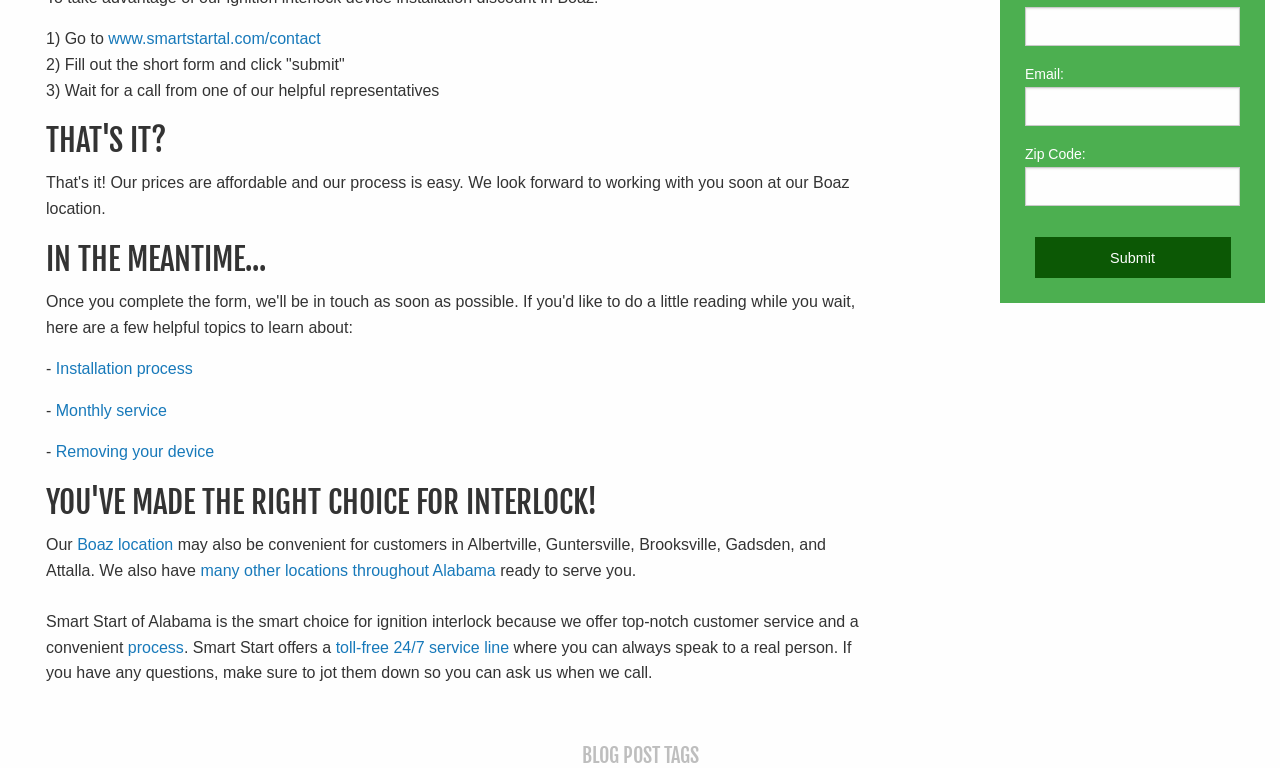Pinpoint the bounding box coordinates of the clickable area necessary to execute the following instruction: "Learn about the 'Installation process'". The coordinates should be given as four float numbers between 0 and 1, namely [left, top, right, bottom].

[0.044, 0.469, 0.151, 0.491]